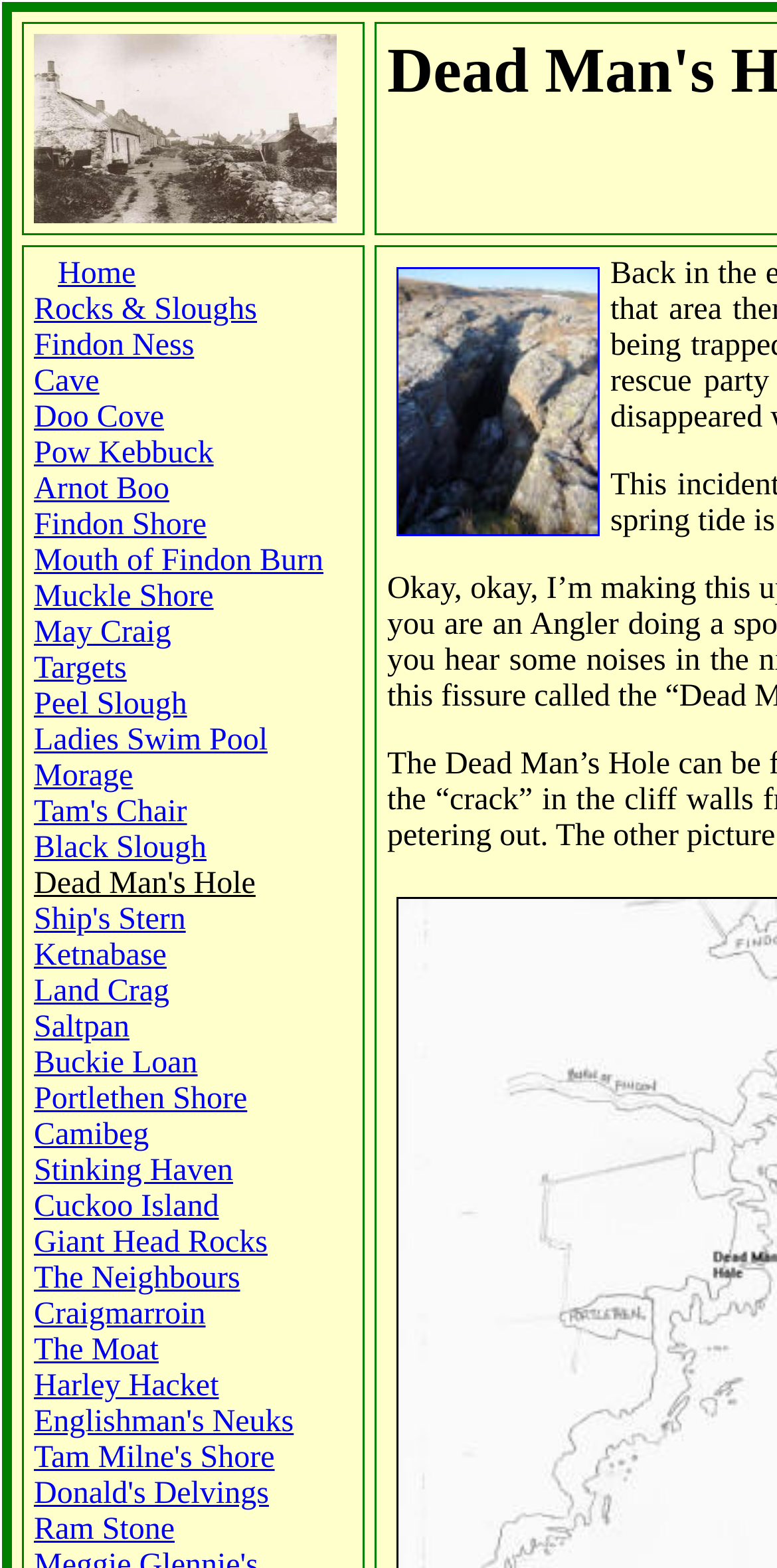Provide a thorough description of the webpage's content and layout.

This webpage, titled "New Page 15", features a grid cell at the top left corner, occupying about 47% of the width and 15% of the height of the page. Within this grid cell, there is an image situated at the top left, taking up about 39% of the width and 12% of the height of the grid cell.

Below the image, there are 25 links arranged vertically, each with a similar width and height, occupying about 13% of the width and 2-3% of the height of the grid cell. These links have various names, including "Home", "Rocks & Sloughs", "Findon Ness", and many others, which appear to be related to geographical locations or landmarks.

To the right of the grid cell, there is another image, which is larger than the first one, taking up about 26% of the width and 17% of the height of the page. This image is positioned roughly in the middle of the page, both horizontally and vertically.

Overall, the webpage has a simple layout, with a focus on the grid cell containing the links and the two images.